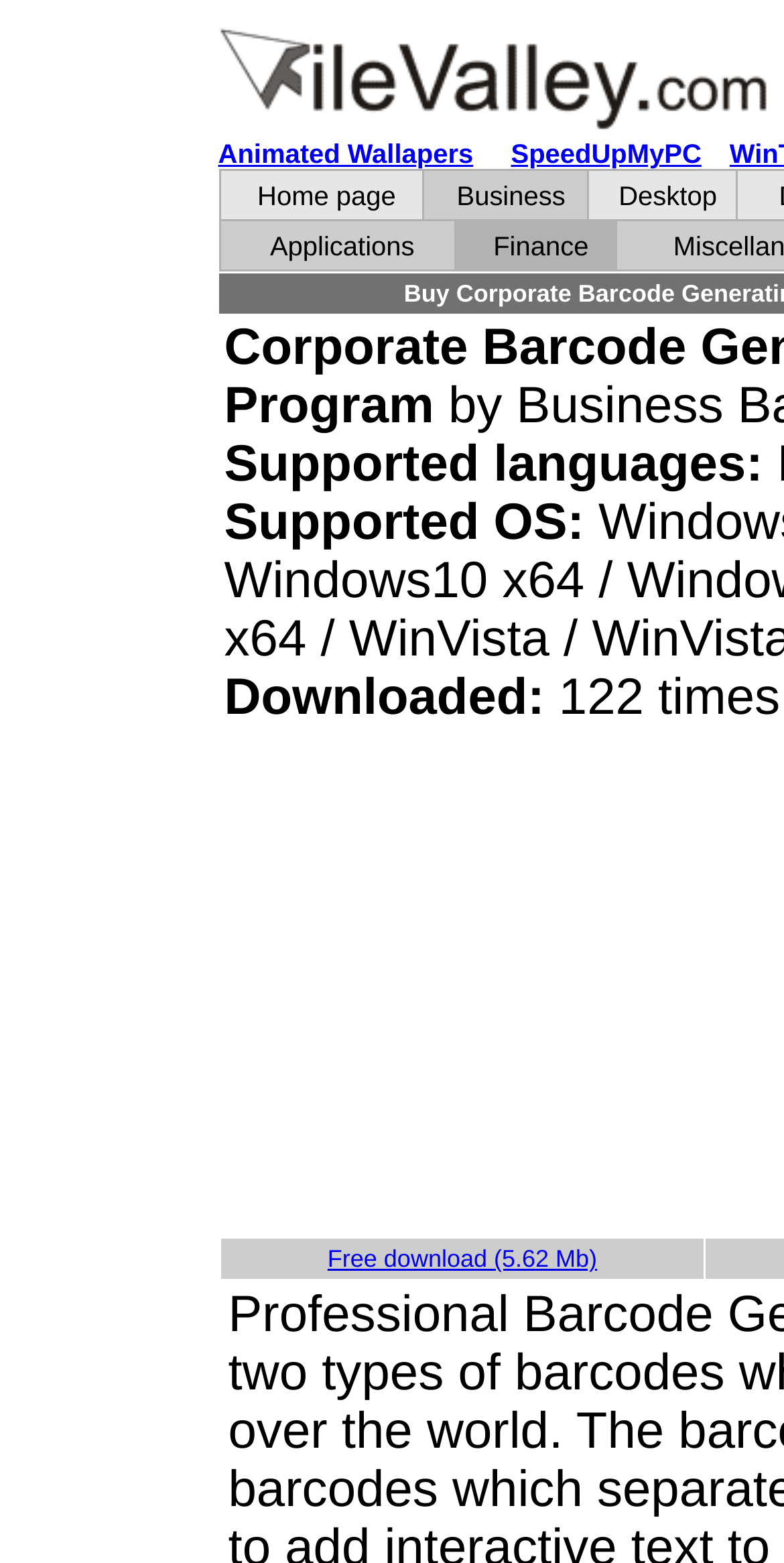What is the file size of the free download?
Kindly offer a comprehensive and detailed response to the question.

The webpage provides a free download option, and the file size of this download is specified as 5.62 Mb, as indicated by the link 'Free download (5.62 Mb)'.